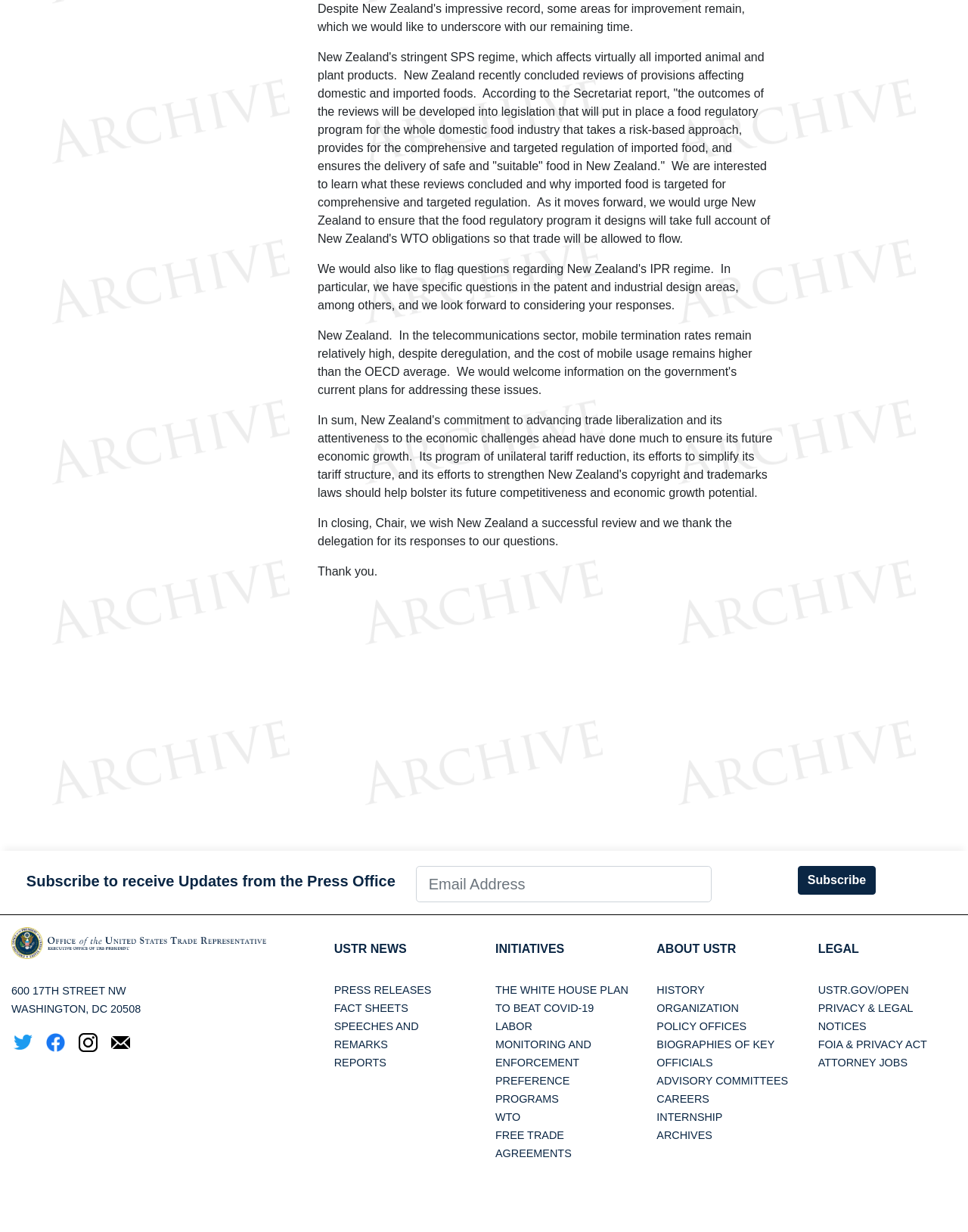Can you specify the bounding box coordinates for the region that should be clicked to fulfill this instruction: "Follow USTR on Twitter".

[0.002, 0.828, 0.045, 0.865]